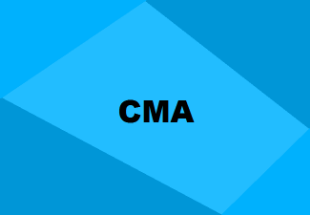What is the likely profession related to the design?
From the details in the image, provide a complete and detailed answer to the question.

The design likely relates to the esteemed credential of Certified Management Accountant (CMA), which is well-regarded in the fields of accounting and finance, indicating that the profession related to the design is accounting and finance.